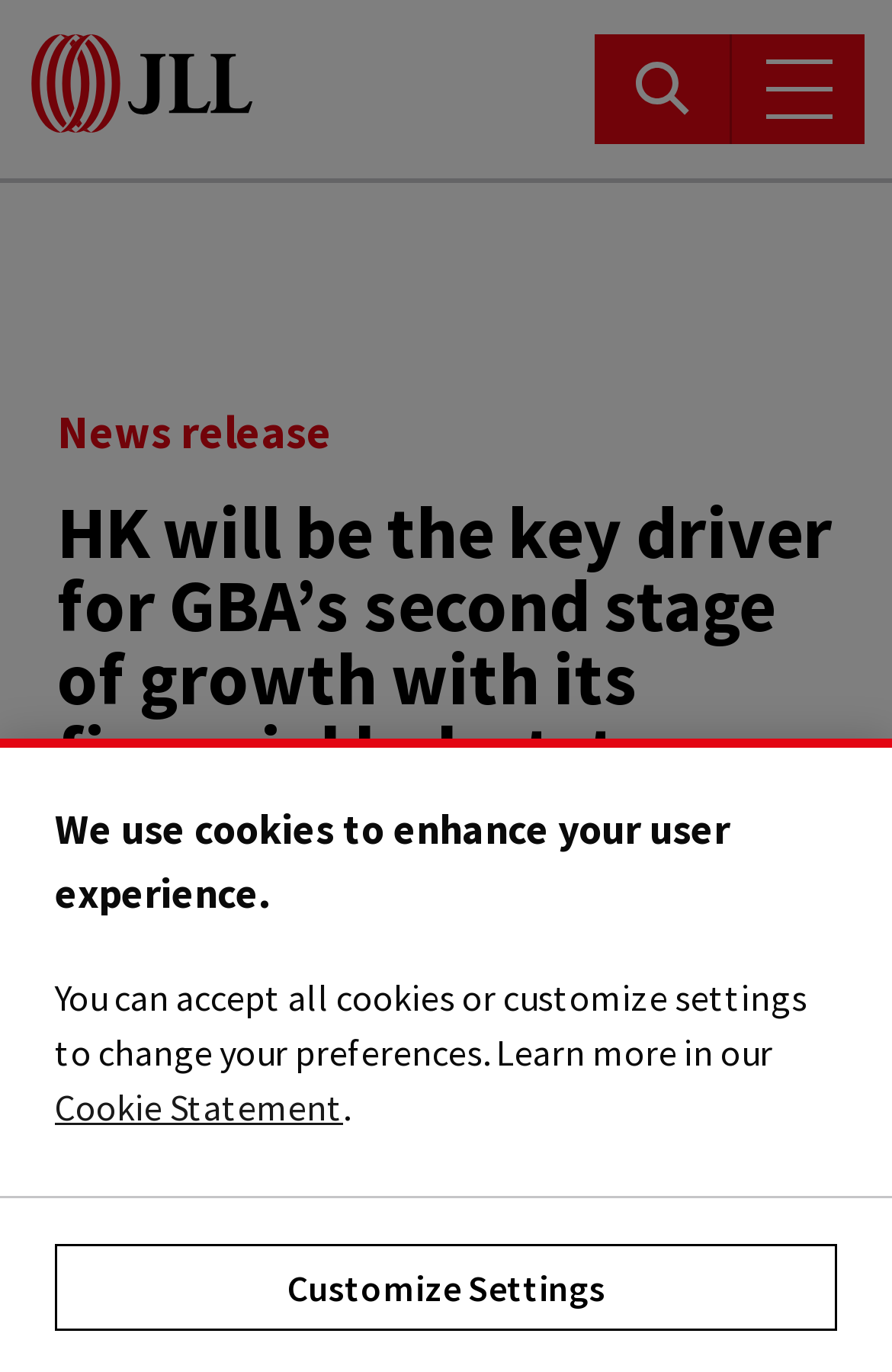Please identify the bounding box coordinates for the region that you need to click to follow this instruction: "View properties".

[0.082, 0.652, 0.918, 0.71]